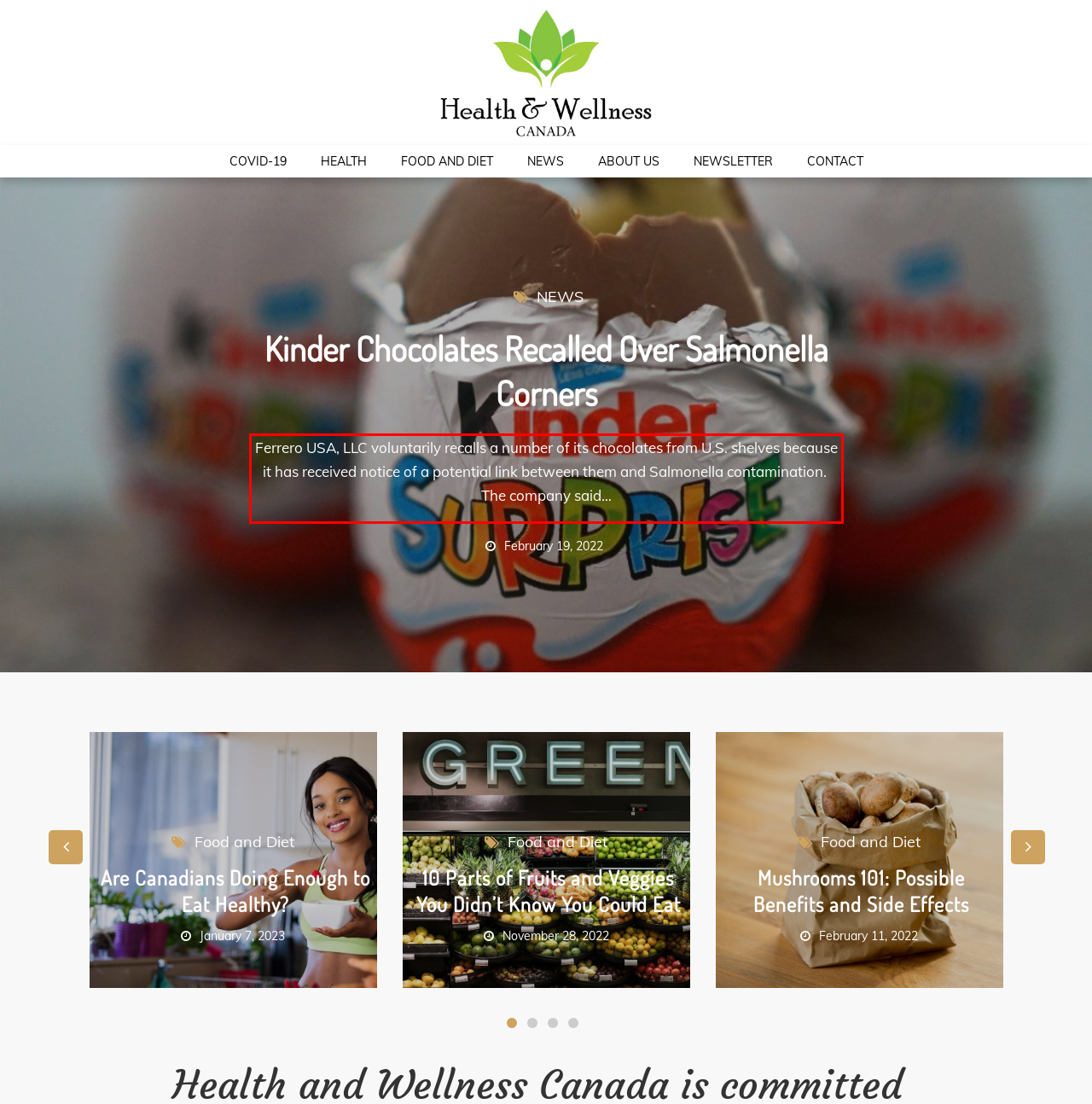You are presented with a webpage screenshot featuring a red bounding box. Perform OCR on the text inside the red bounding box and extract the content.

A new gene therapy being developed almost eliminated patients' blood levels of lipoprotein(a), a protein that's been linked to early-onset heart disease in some individuals. Results from a clinical trial…